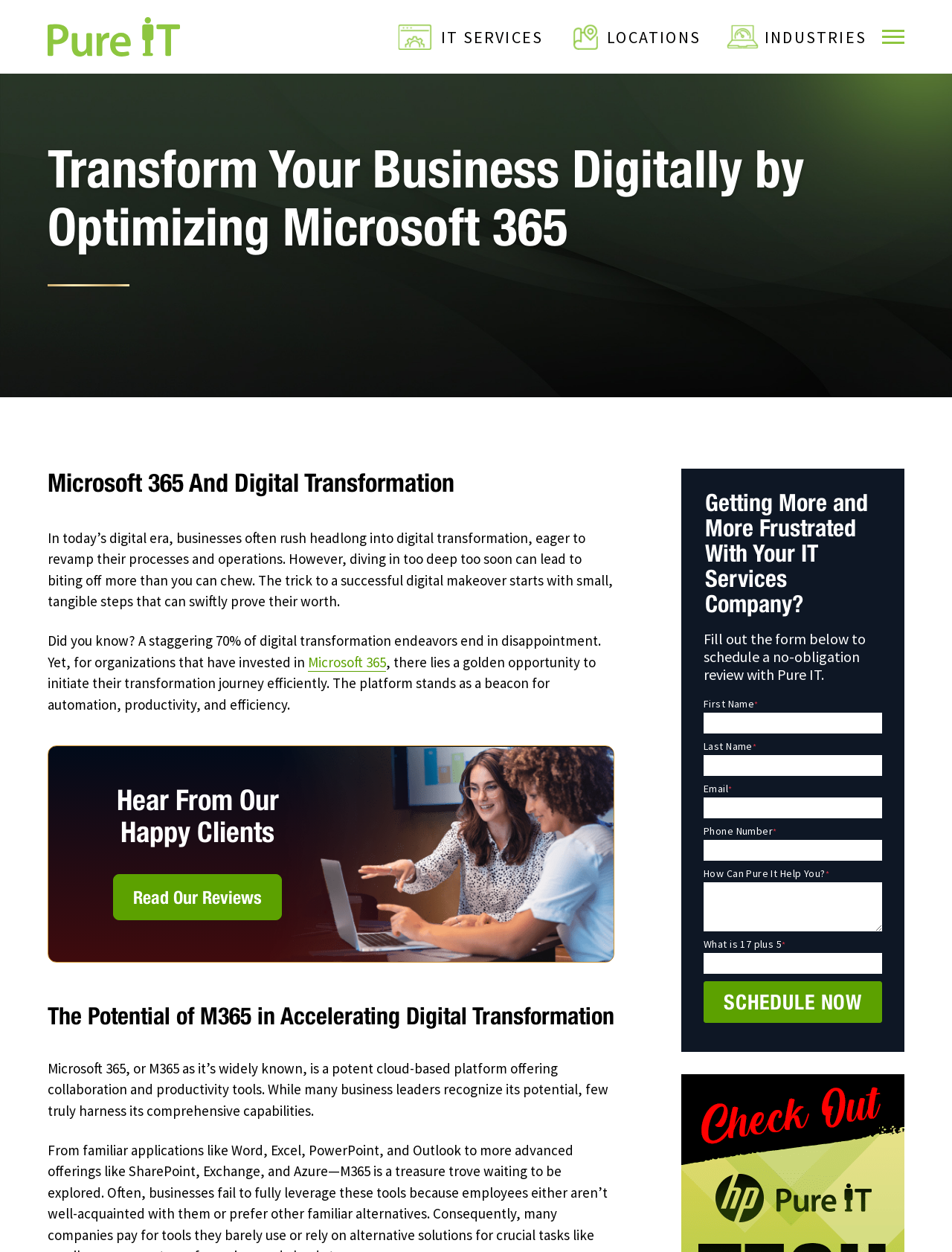Locate the bounding box coordinates of the element that needs to be clicked to carry out the instruction: "Read more about 'Why Pure IT'". The coordinates should be given as four float numbers ranging from 0 to 1, i.e., [left, top, right, bottom].

[0.063, 0.204, 0.142, 0.216]